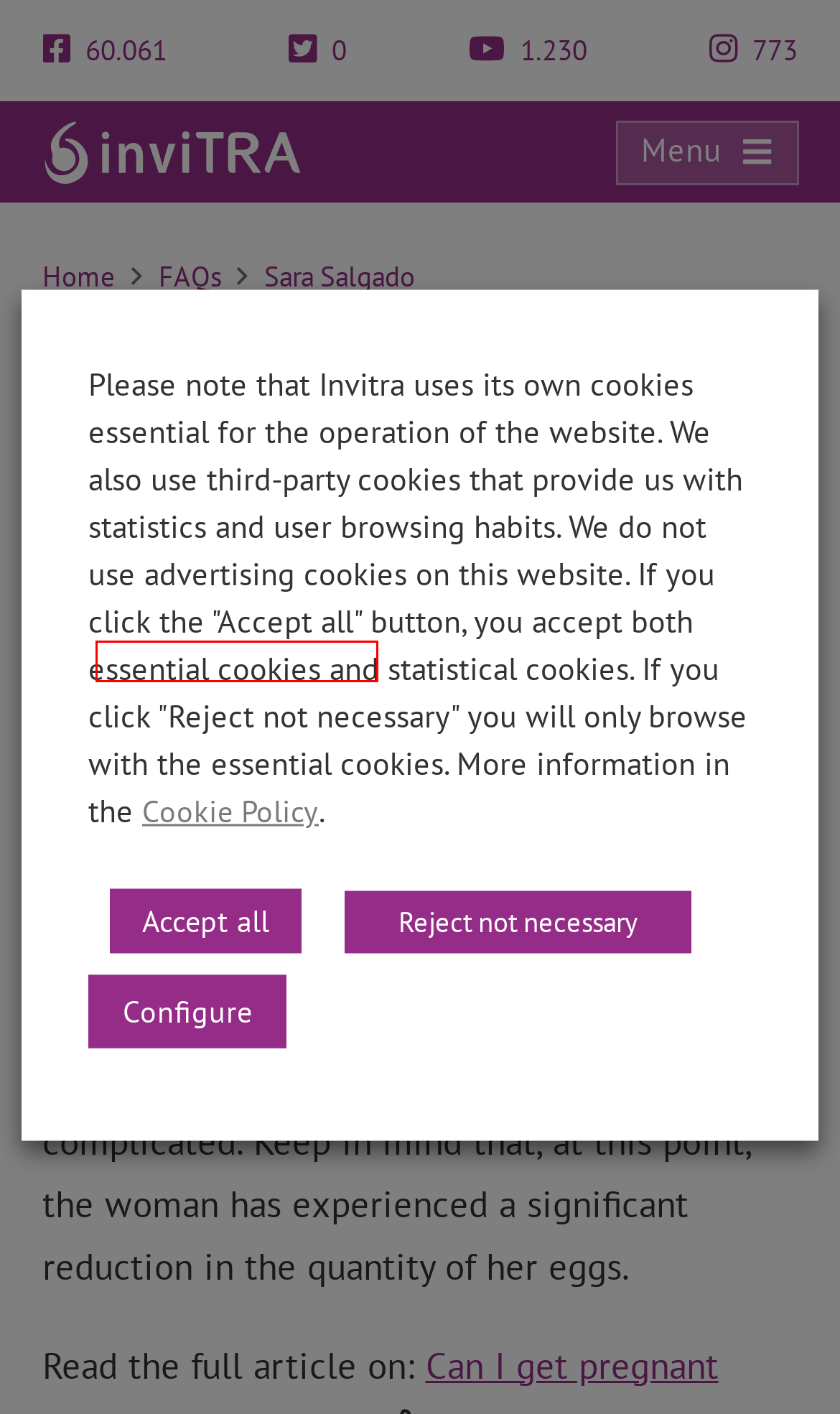Review the webpage screenshot and focus on the UI element within the red bounding box. Select the best-matching webpage description for the new webpage that follows after clicking the highlighted element. Here are the candidates:
A. FAQs - inviTRA
B. Web Accessibility Initiatives - inviTRA
C. Equality & Diversity Policy - inviTRA
D. inviTRA - Medical magazine specialized in IVF and pregnancy
E. Sara Salgado B.Sc., M.Sc., Author at inviTRA
F. Cookies Policy - inviTRA
G. About Us, Our Team & Contributors - inviTRA
H. Copyright - inviTRA

E